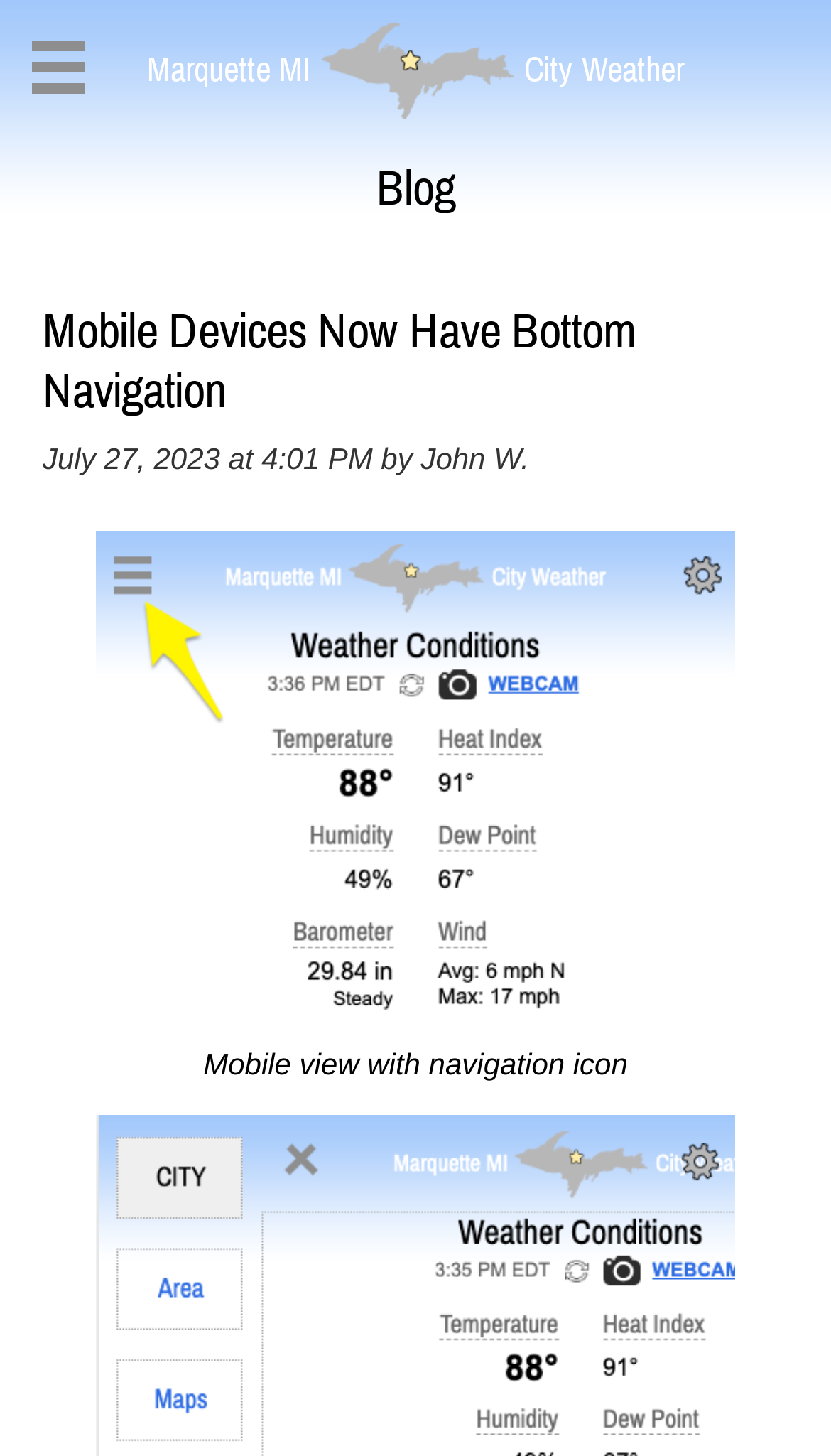Use a single word or phrase to respond to the question:
What is the state of the city?

MI